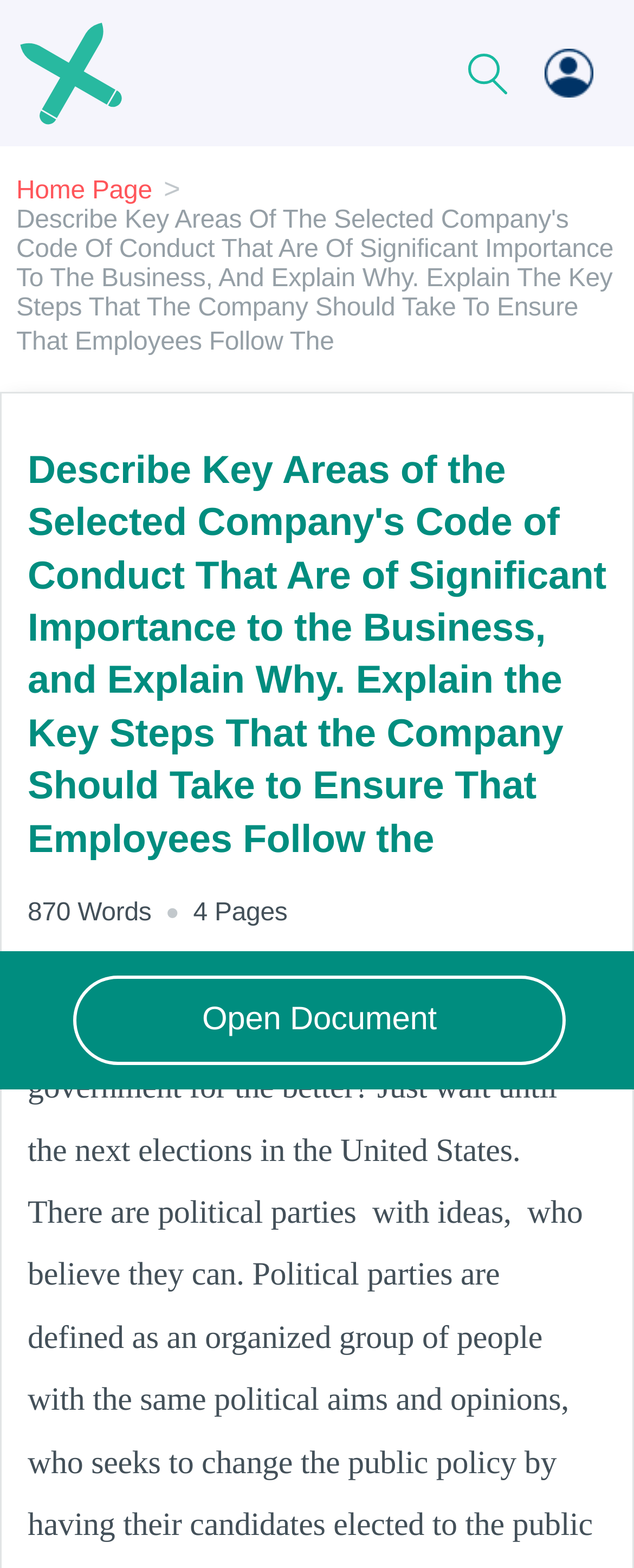Generate a thorough description of the webpage.

The webpage appears to be an academic essay or article page, with a focus on a specific topic related to business ethics. At the top left of the page, there is a link with no descriptive text, followed by a link to "My Account" at the top right. Below the top-left link, there is a link to the "Home Page".

The main content of the page is a heading that describes the topic of the essay, which is about the key areas of a company's code of conduct that are significant to the business and the steps the company should take to ensure employees follow it. This heading spans most of the page's width and is positioned roughly in the middle of the page.

Below the heading, there are two lines of text, one indicating that the essay has 870 words, and the other indicating that it spans 4 pages. These lines of text are positioned near the middle of the page, with the word count on the left and the page count on the right.

At the bottom of the page, there is a link to "Open Document", which is centered and takes up about three-quarters of the page's width.